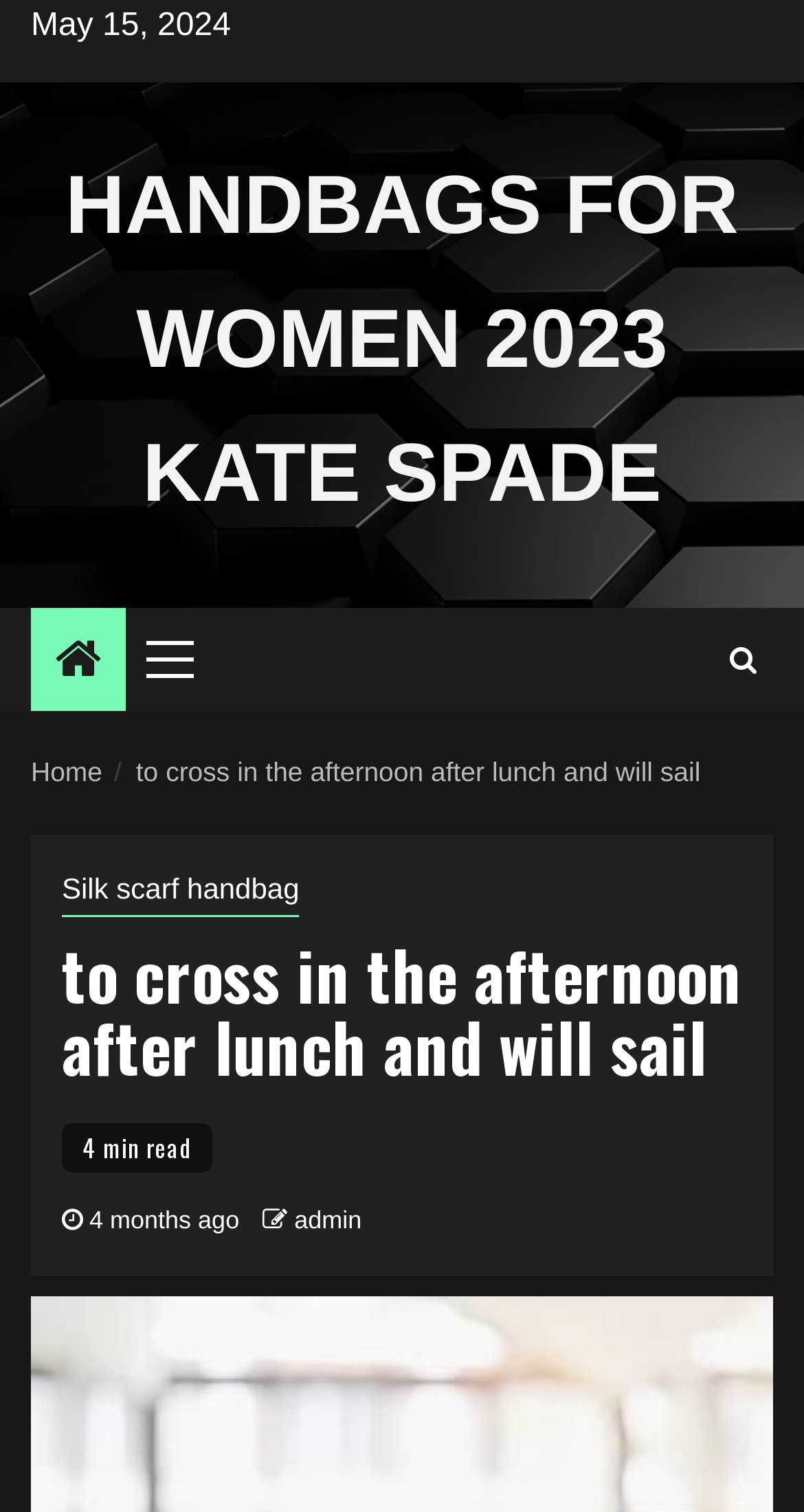Create a detailed narrative of the webpage’s visual and textual elements.

The webpage appears to be a blog post or article page. At the top, there is a date "May 15, 2024" displayed prominently. Below the date, there is a large heading "HANDBAGS FOR WOMEN 2023 KATE SPADE" which is a link. To the right of the heading, there is a small icon represented by a Unicode character "\uf002".

On the left side of the page, there is a primary menu button labeled "Primary Menu" which is not expanded. Above the primary menu button, there is a small link with no text. 

The main content of the page is an article titled "to cross in the afternoon after lunch and will sail". The article title is also a link and has a subheading "Silk scarf handbag" which is another link. The article has a reading time of "4 min read" and was posted "4 months ago" by the author "admin". 

At the top of the page, there is a navigation section labeled "Breadcrumbs" which shows the page hierarchy. The breadcrumbs consist of two links: "Home" and the article title "to cross in the afternoon after lunch and will sail".